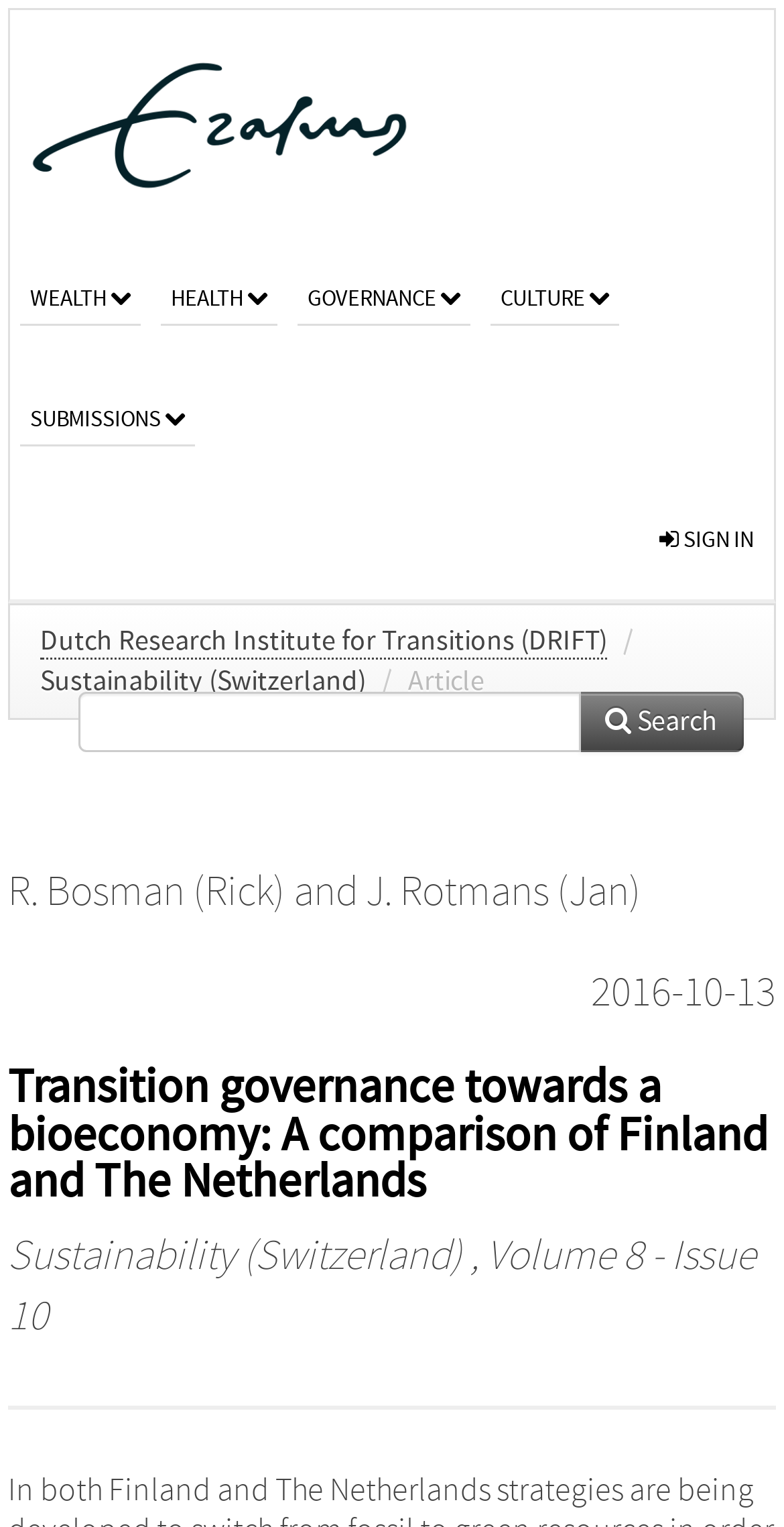Analyze the image and answer the question with as much detail as possible: 
What is the topic of the article?

The topic of the article can be found in the main heading of the webpage, which is 'Transition governance towards a bioeconomy: A comparison of Finland and The Netherlands'.